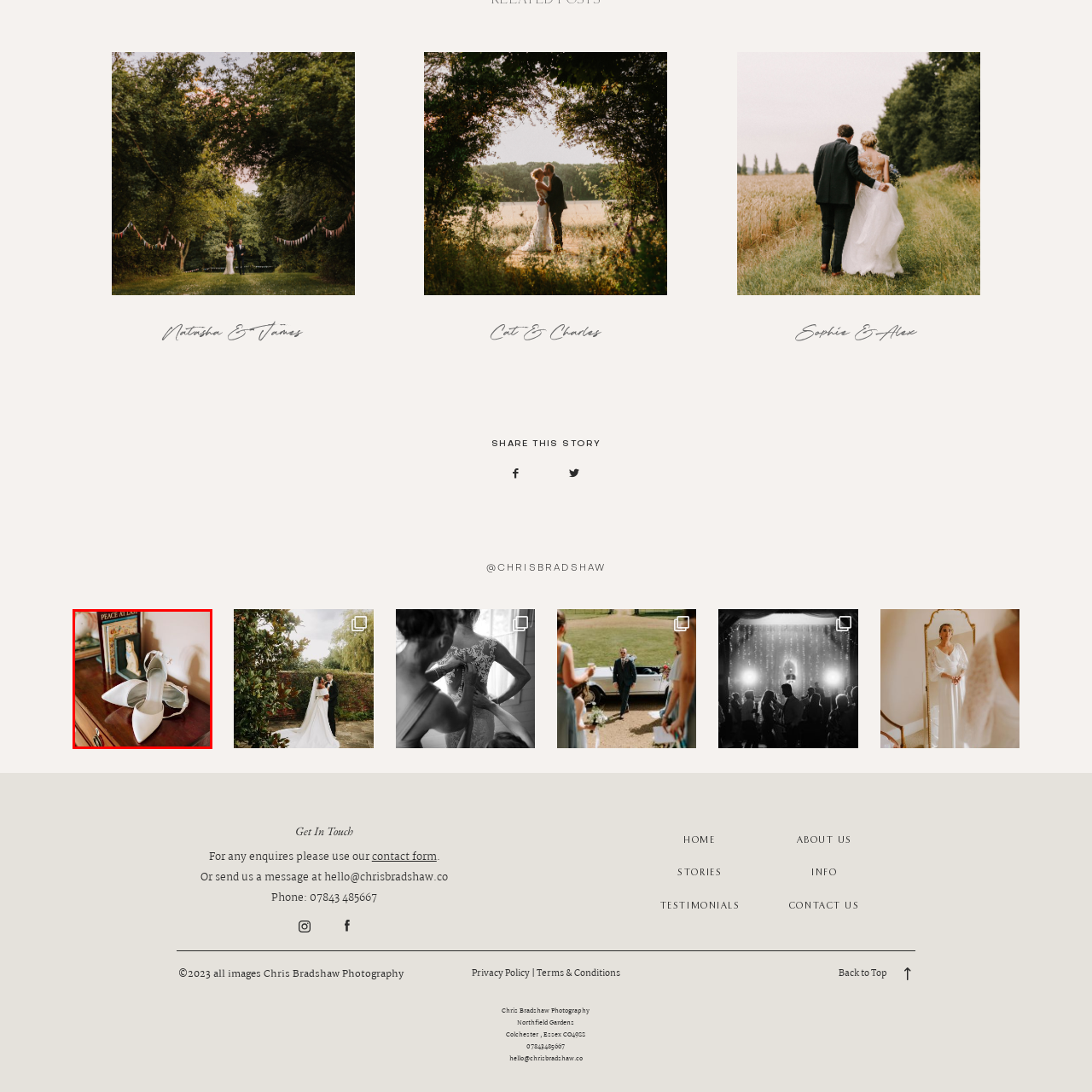Detail the features and elements seen in the red-circled portion of the image.

A charming detail from a beautiful home wedding, this image captures a pair of elegant white pointed-toe shoes delicately arranged on a polished wooden surface. The shoes feature a sleek design with an ankle strap, exuding a blend of sophistication and style, ideal for a bride on her special day. In the background, decorative elements such as vintage books add a nostalgic touch, enhancing the warmth of this intimate setting. The soft lighting accentuates the shoes, creating a serene and inviting atmosphere, perfect for celebrating love and memorable moments.